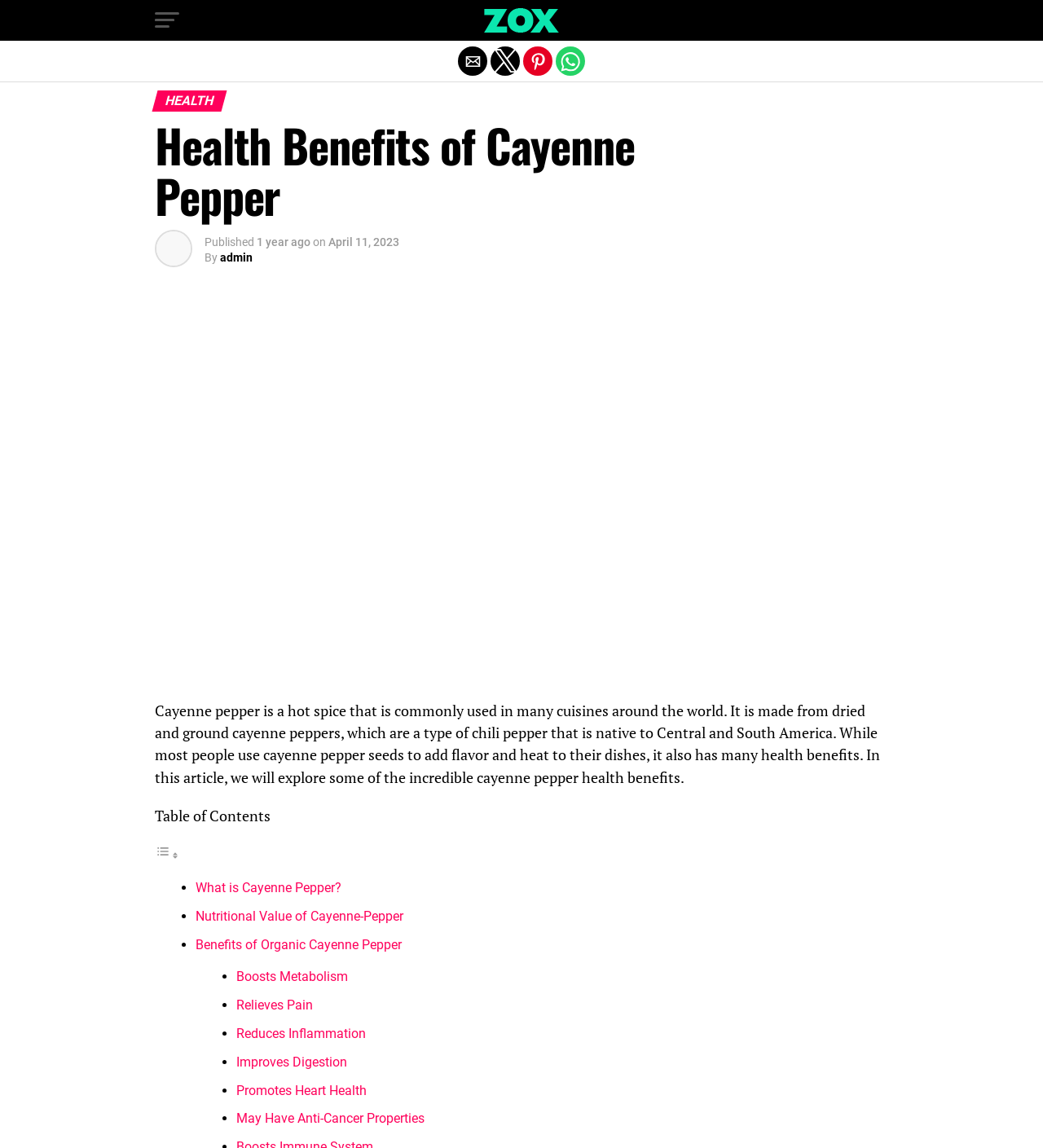Provide a short answer using a single word or phrase for the following question: 
What is the purpose of the 'Toggle Table of Content' button?

to toggle table of content